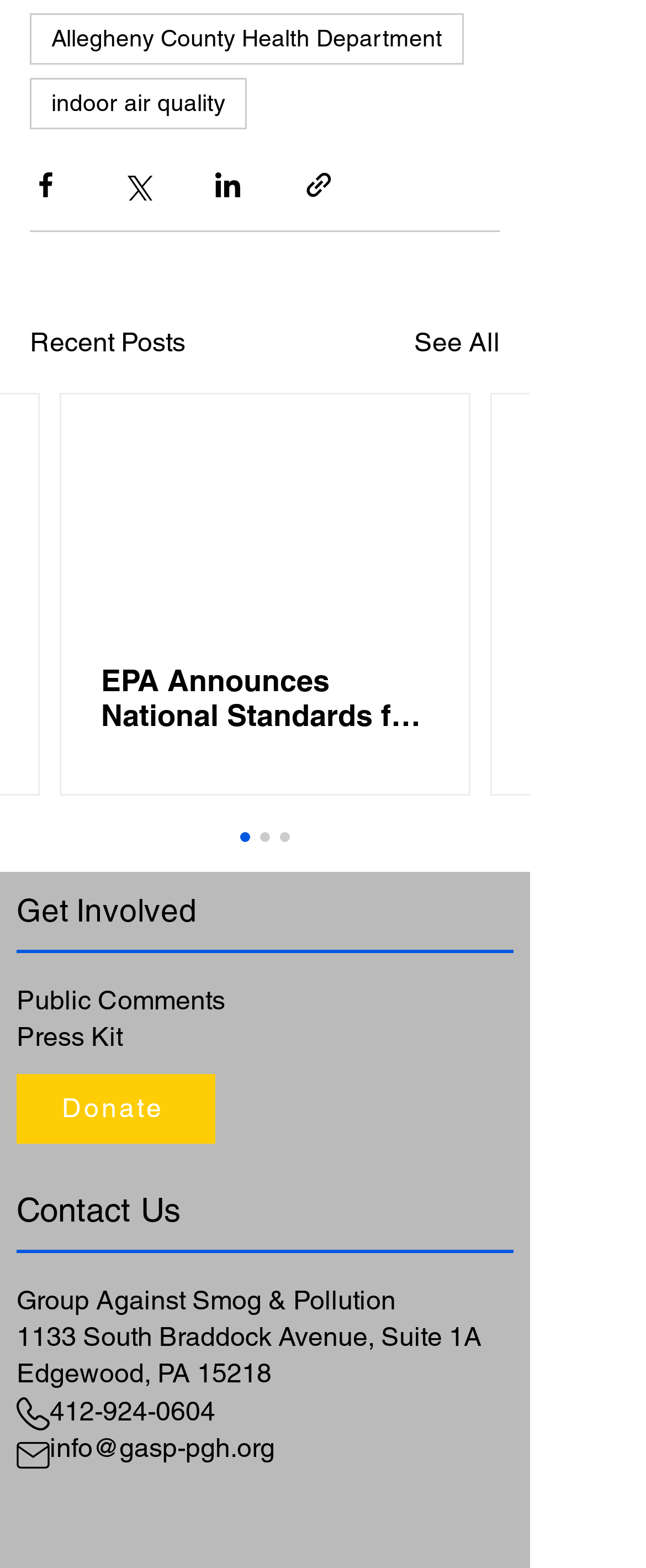Identify the bounding box coordinates of the area you need to click to perform the following instruction: "Share via Facebook".

[0.046, 0.108, 0.095, 0.128]